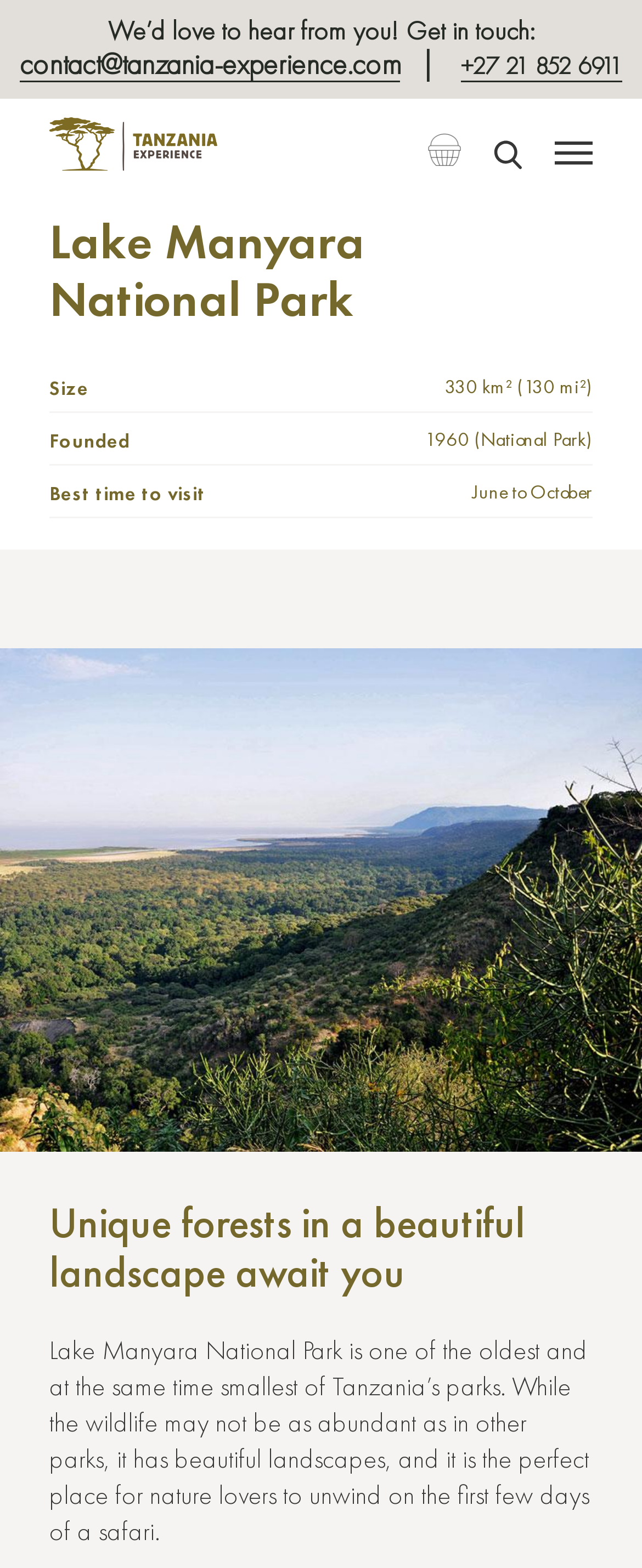Identify the bounding box coordinates for the UI element that matches this description: "+27 21 852 6911".

[0.718, 0.034, 0.969, 0.055]